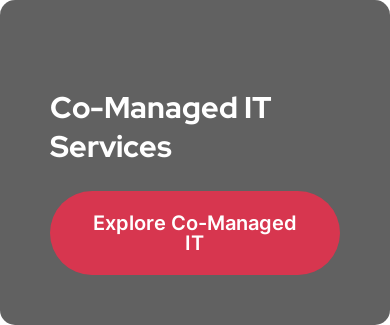Paint a vivid picture of the image with your description.

The image showcases a sleek, user-friendly interface promoting "Co-Managed IT Services." It features a prominent, modern heading in bold white text, highlighting the service offered. Below the heading, there is a visually striking red button labeled "Explore Co-Managed IT," inviting users to take action and learn more. The background is in a muted gray tone, creating a sophisticated contrast that accentuates the text and call-to-action button, making it stand out effectively. This design not only communicates professionalism but also engages potential clients looking for collaborative IT solutions.